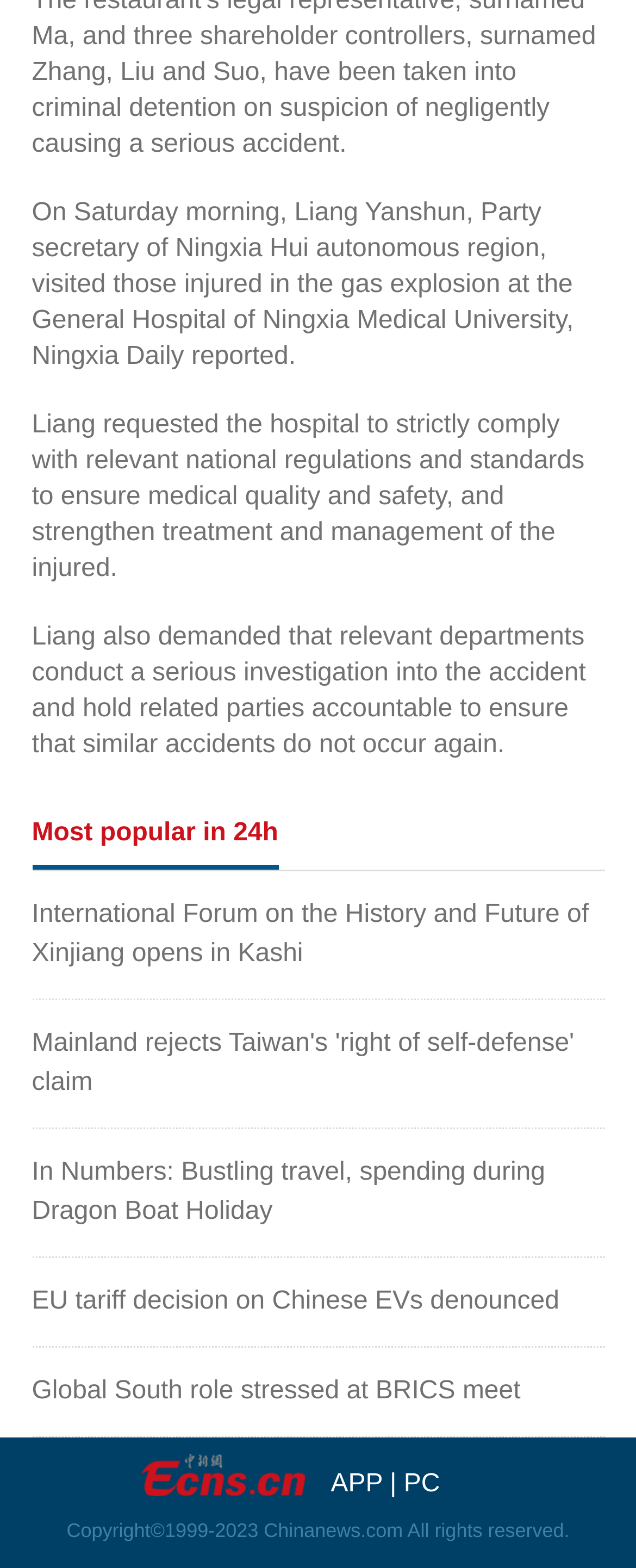What is the purpose of the image at the bottom? Refer to the image and provide a one-word or short phrase answer.

Unknown